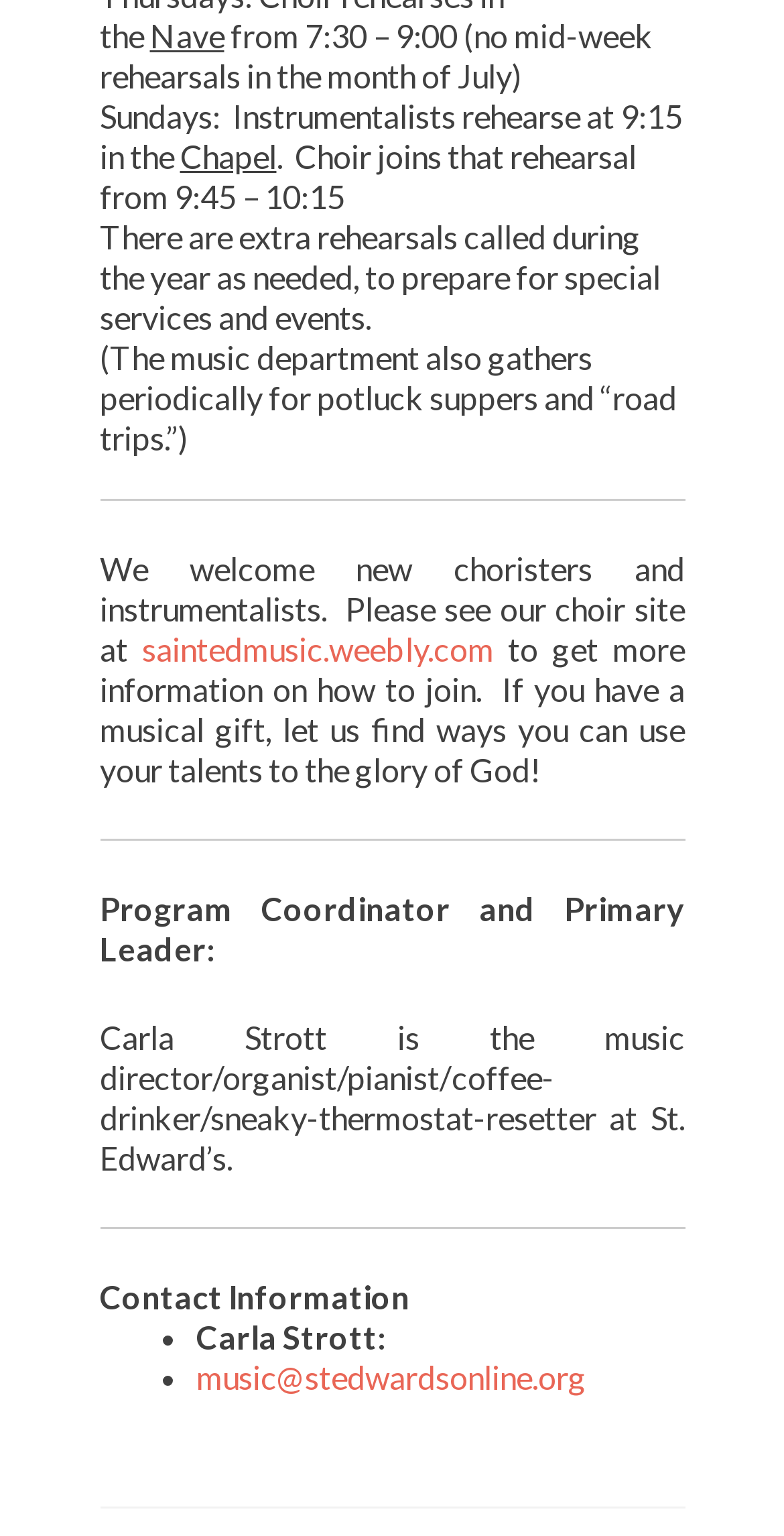Using the information shown in the image, answer the question with as much detail as possible: Are there any extra rehearsals throughout the year?

According to the webpage, there are extra rehearsals called during the year as needed, to prepare for special services and events.